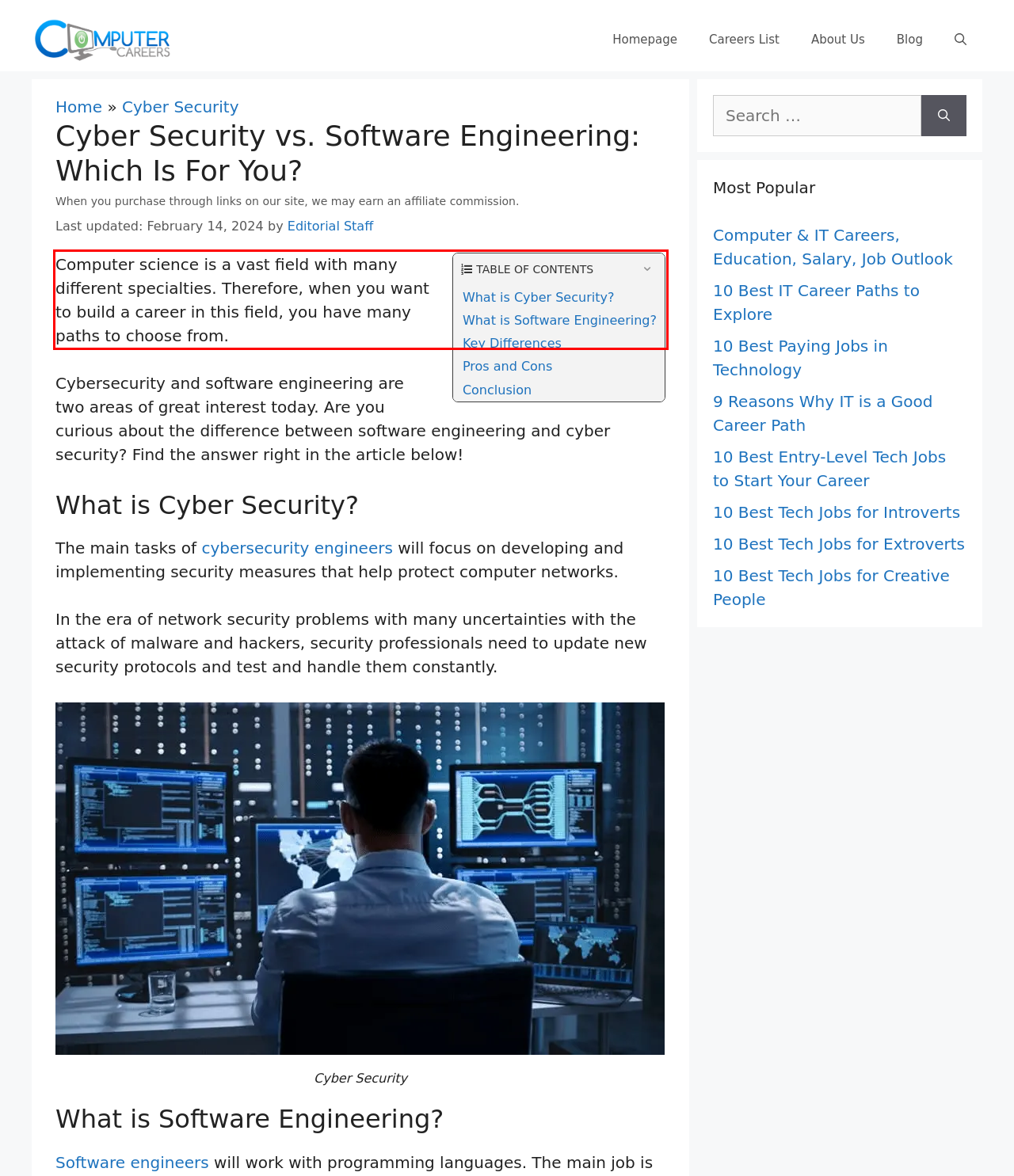Please identify and extract the text from the UI element that is surrounded by a red bounding box in the provided webpage screenshot.

Computer science is a vast field with many different specialties. Therefore, when you want to build a career in this field, you have many paths to choose from.